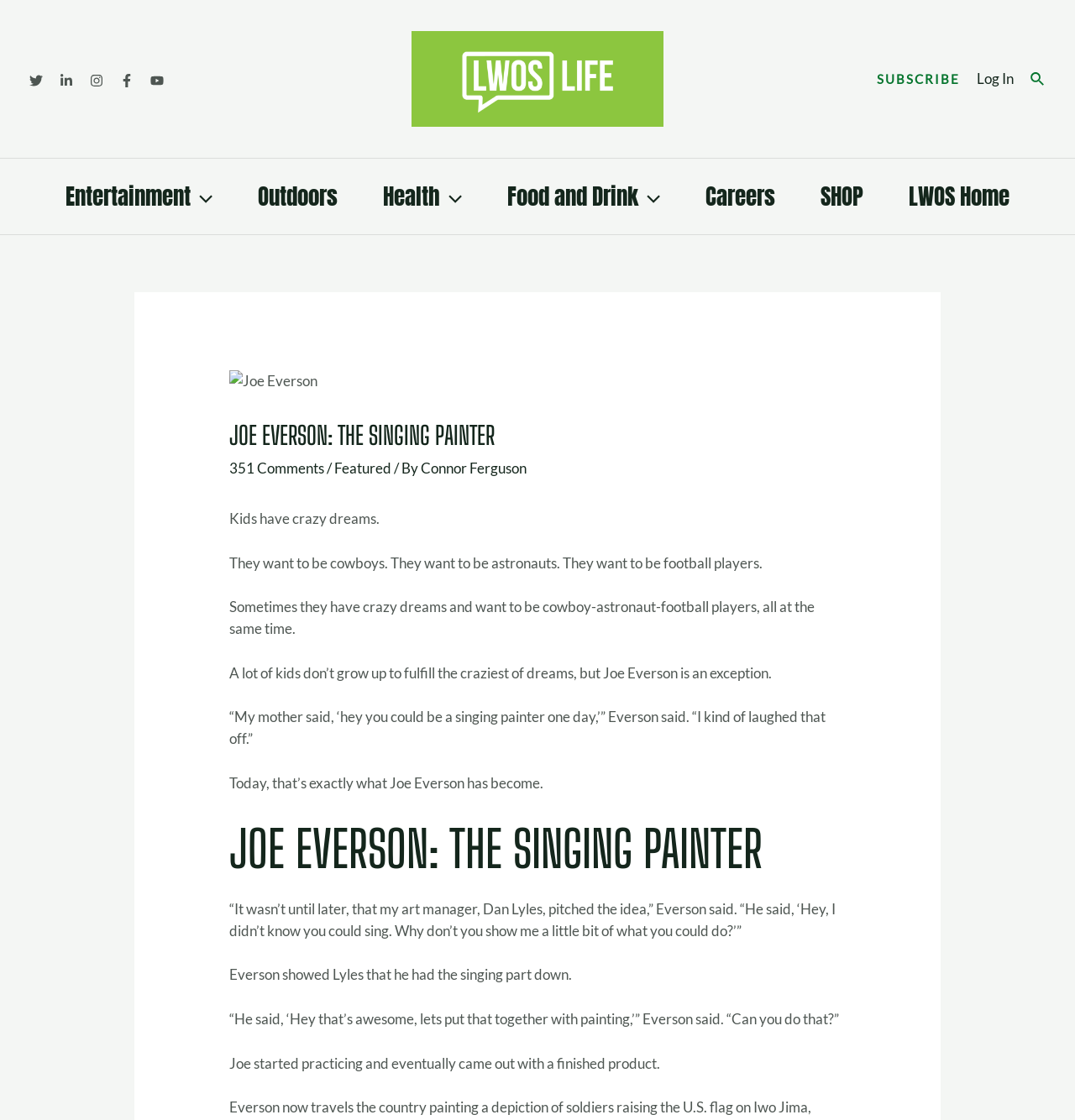What is the name of the author of the article?
Please give a detailed and elaborate explanation in response to the question.

The webpage credits Connor Ferguson as the author of the article about Joe Everson's career as a singing painter.